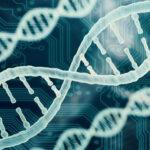Respond to the following query with just one word or a short phrase: 
What field of study is explored in the image?

Biotechnology